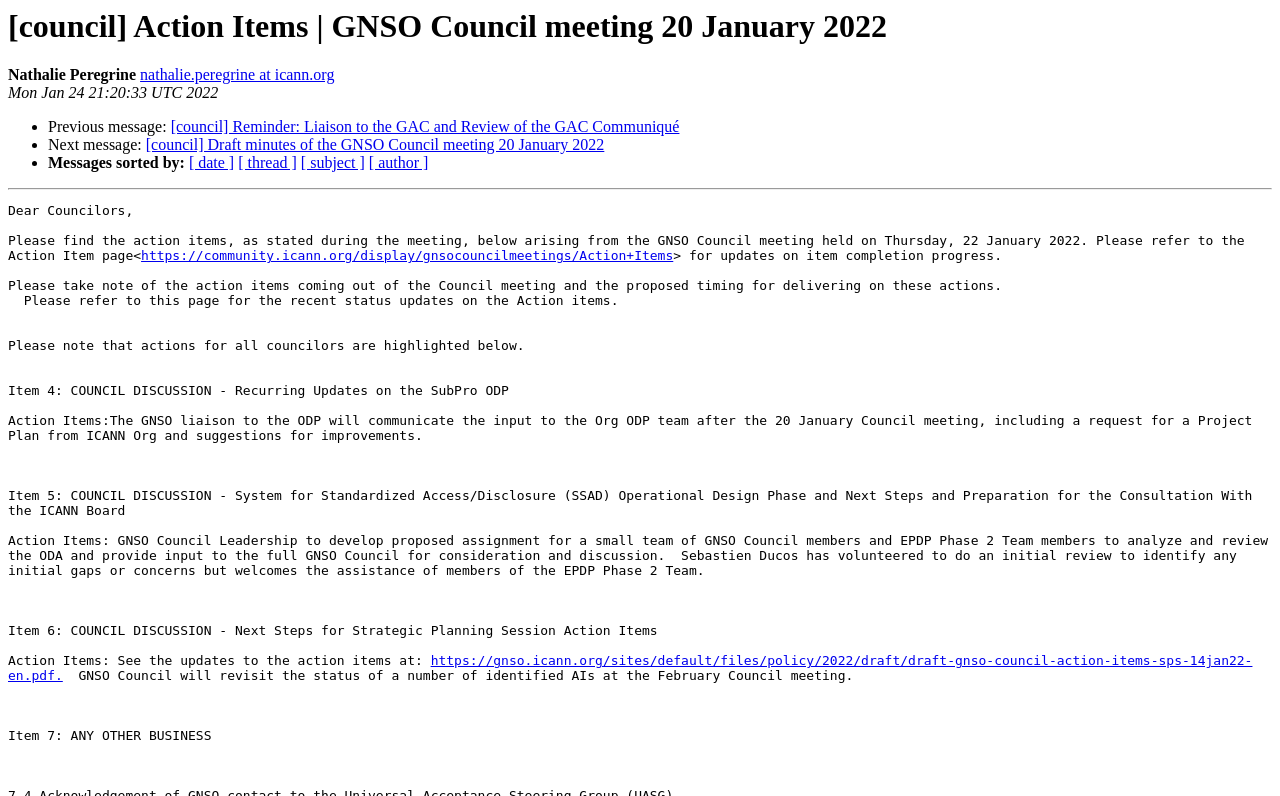Specify the bounding box coordinates for the region that must be clicked to perform the given instruction: "Check the action item page".

[0.11, 0.312, 0.526, 0.331]